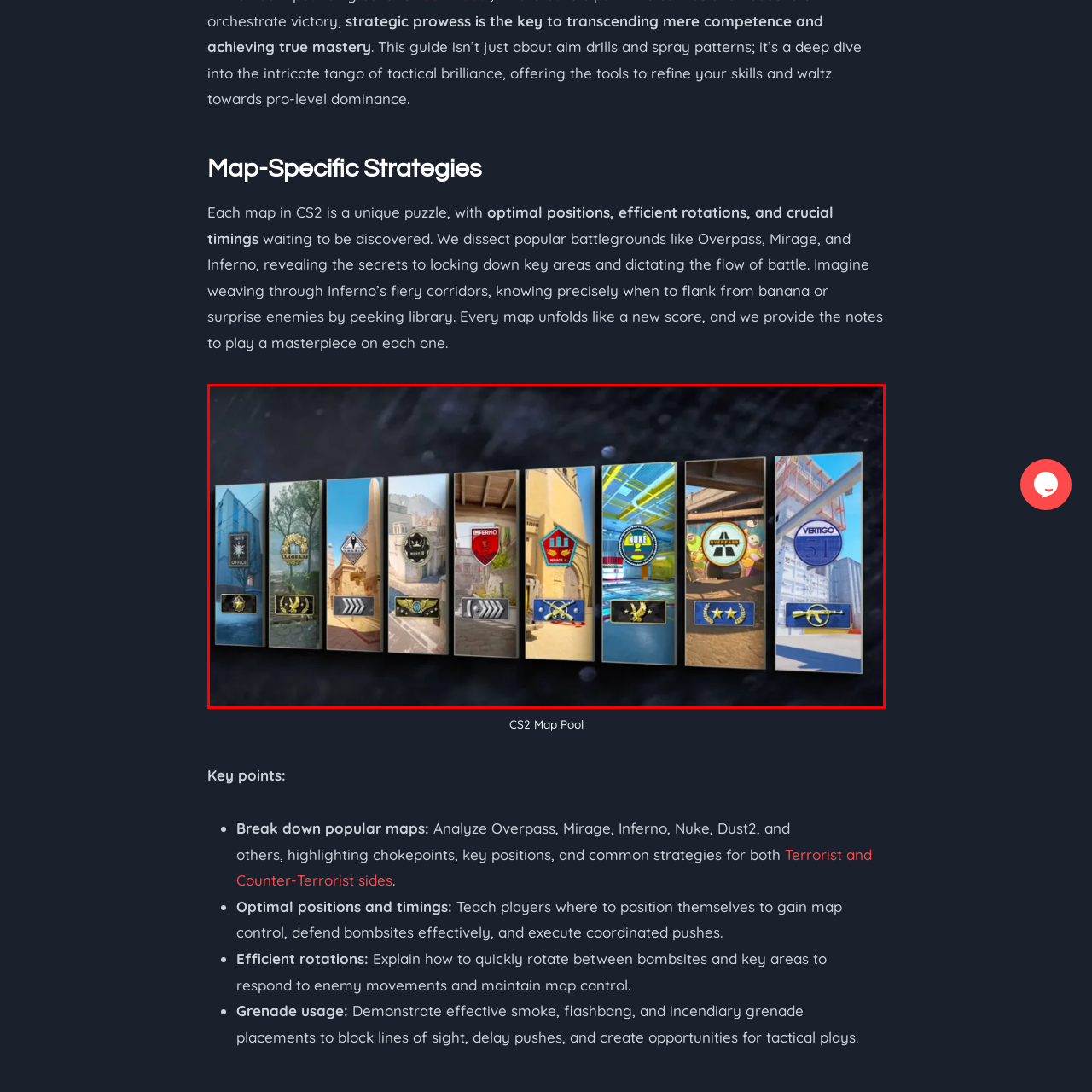View the section of the image outlined in red, What is the purpose of this collection for players? Provide your response in a single word or brief phrase.

Guide and inspiration